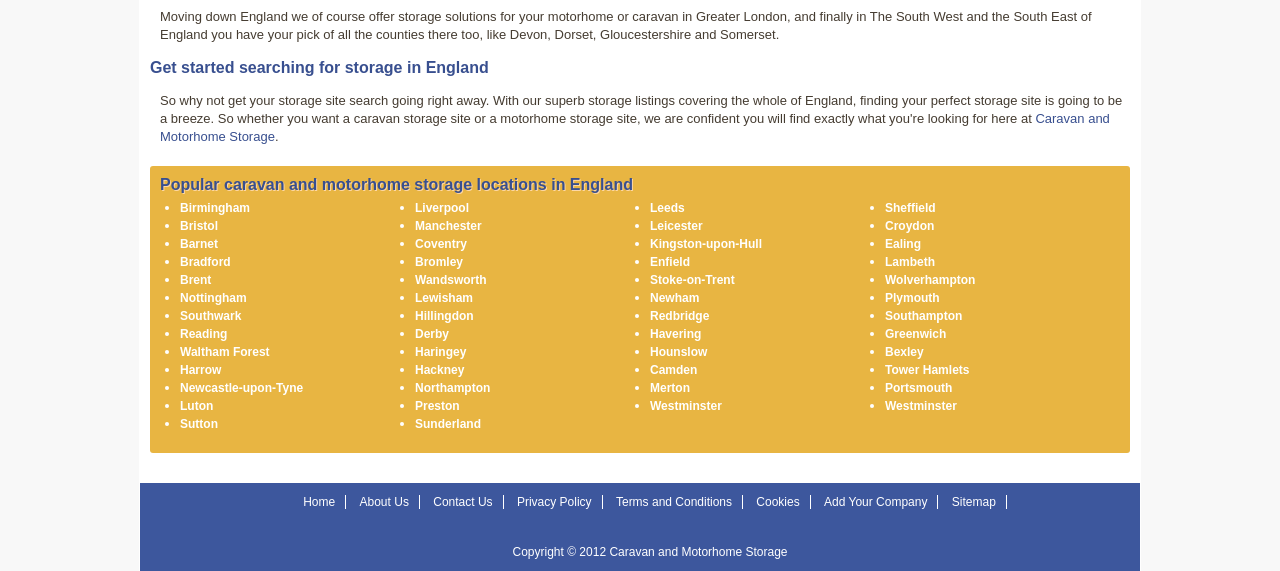What is the main topic of this webpage?
Provide a fully detailed and comprehensive answer to the question.

The main topic of this webpage is Caravan and Motorhome Storage, which is indicated by the heading 'Caravan and Motorhome Storage' and the list of locations for storage in England.